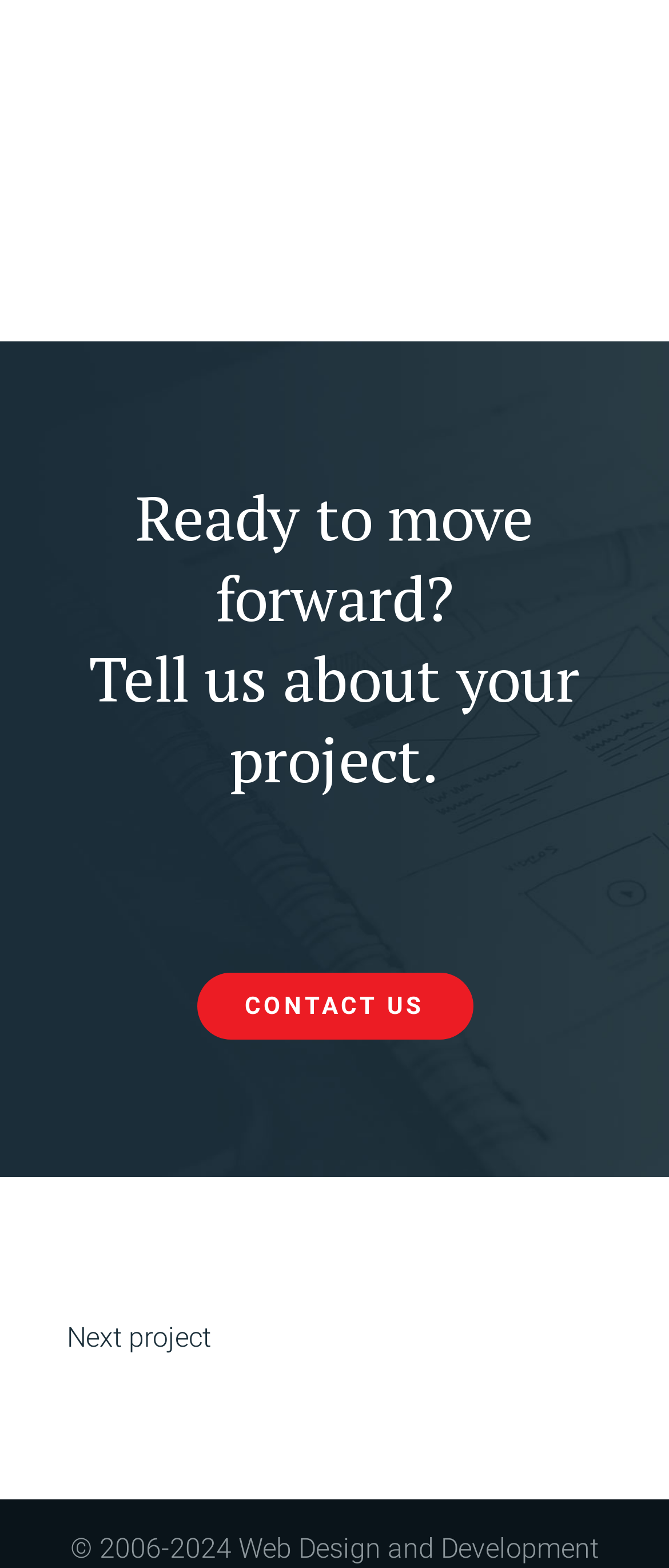What is the text of the second static text element?
Use the image to answer the question with a single word or phrase.

Ready to move forward?